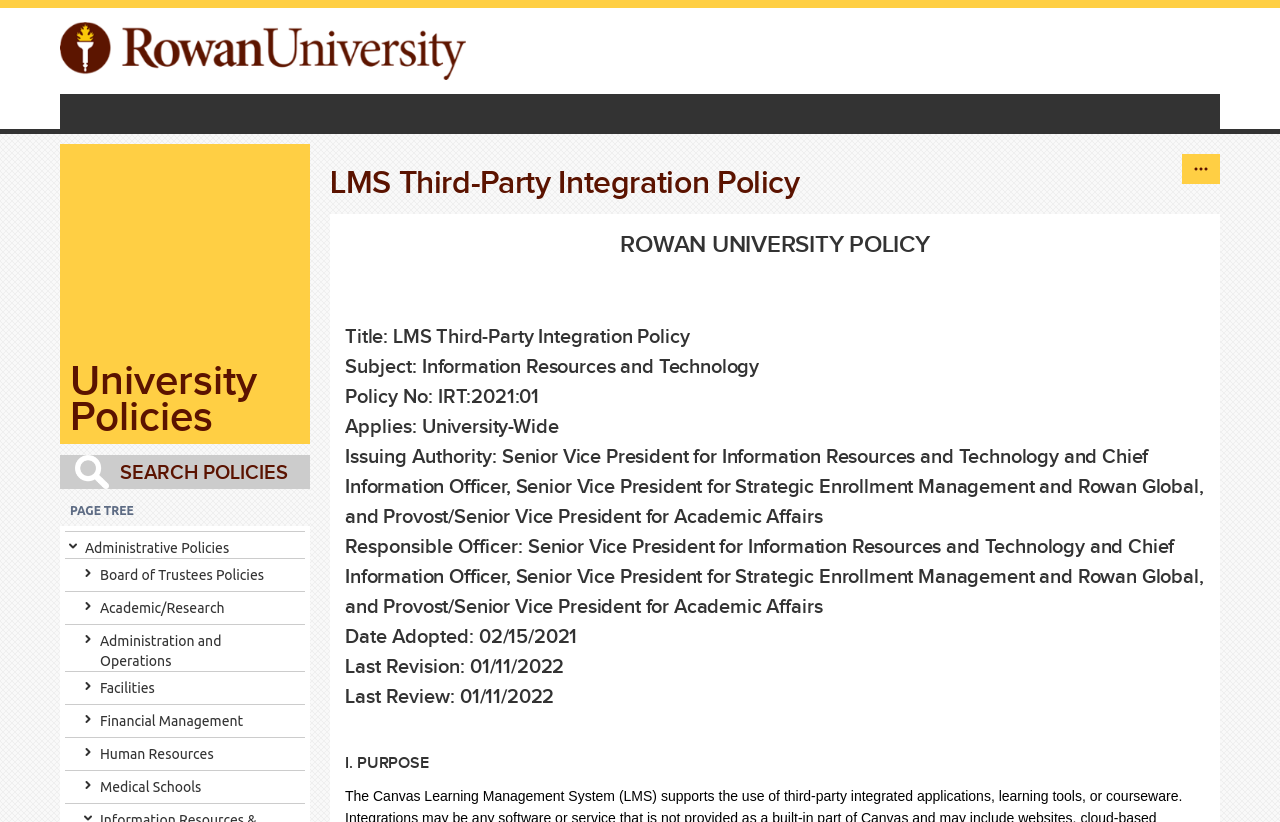Locate the bounding box coordinates of the element that needs to be clicked to carry out the instruction: "Visit Australia & Oceania". The coordinates should be given as four float numbers ranging from 0 to 1, i.e., [left, top, right, bottom].

None